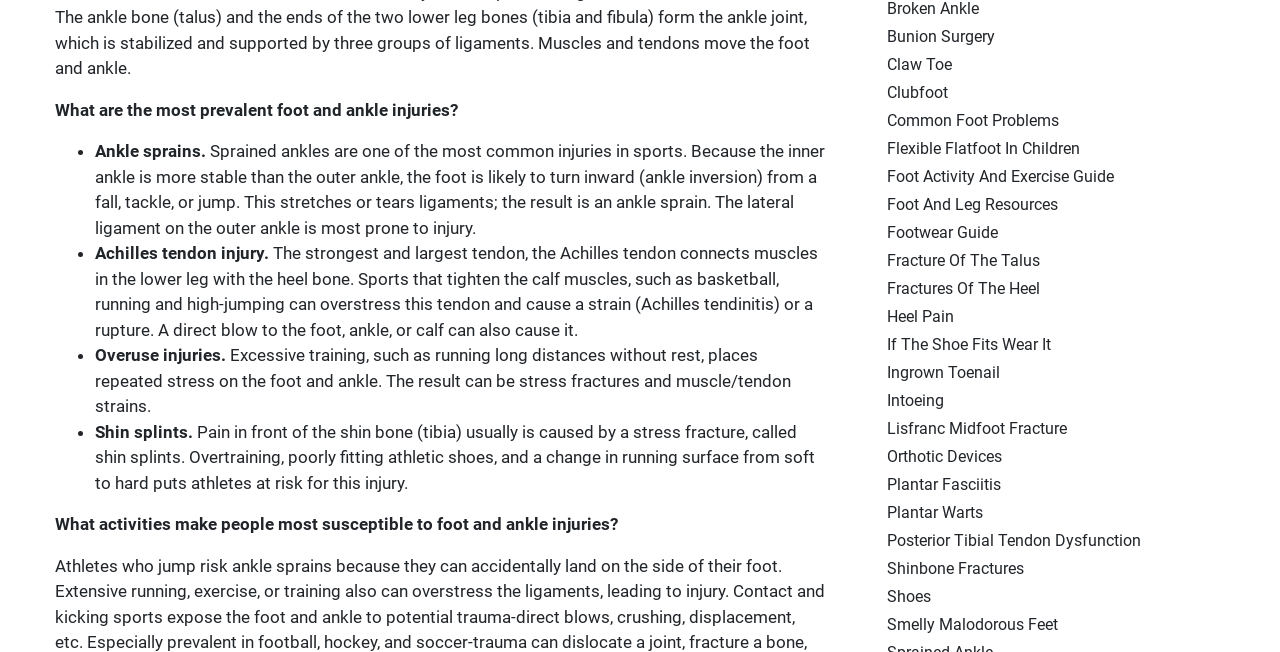Please find the bounding box coordinates of the element that you should click to achieve the following instruction: "Click on 'Bunion Surgery'". The coordinates should be presented as four float numbers between 0 and 1: [left, top, right, bottom].

[0.68, 0.042, 0.777, 0.071]